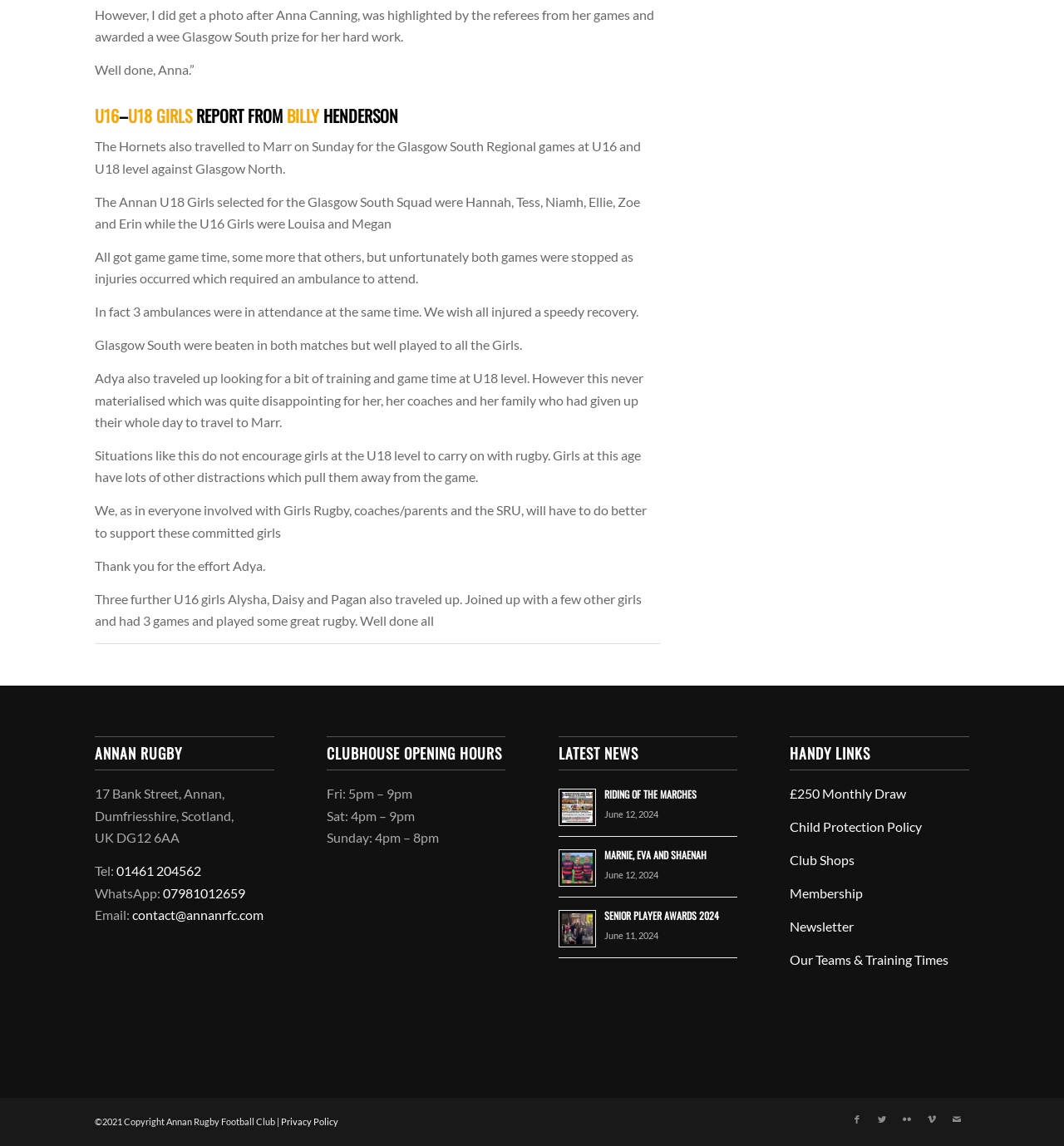Find the bounding box coordinates for the UI element that matches this description: "Club Shops".

[0.742, 0.744, 0.803, 0.757]